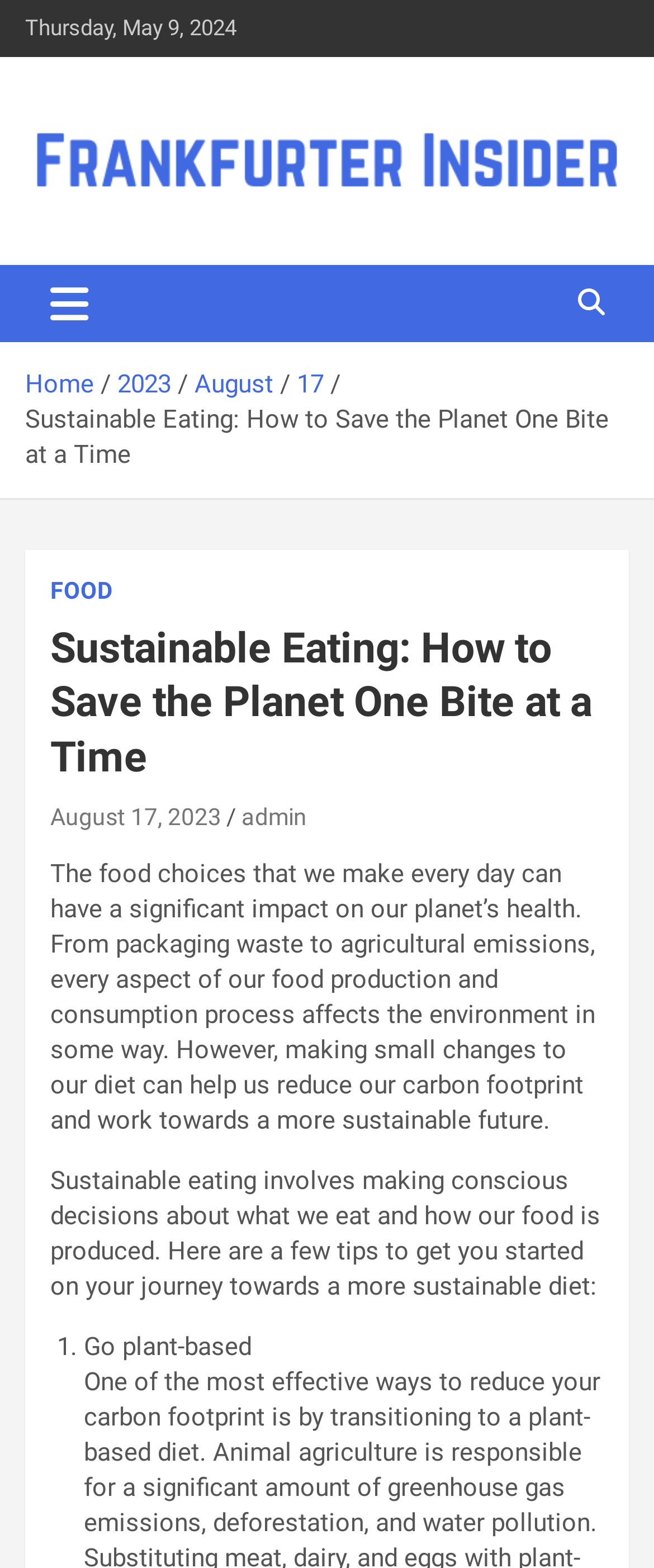Determine the bounding box coordinates of the area to click in order to meet this instruction: "Click the 'admin' link".

[0.369, 0.513, 0.469, 0.53]